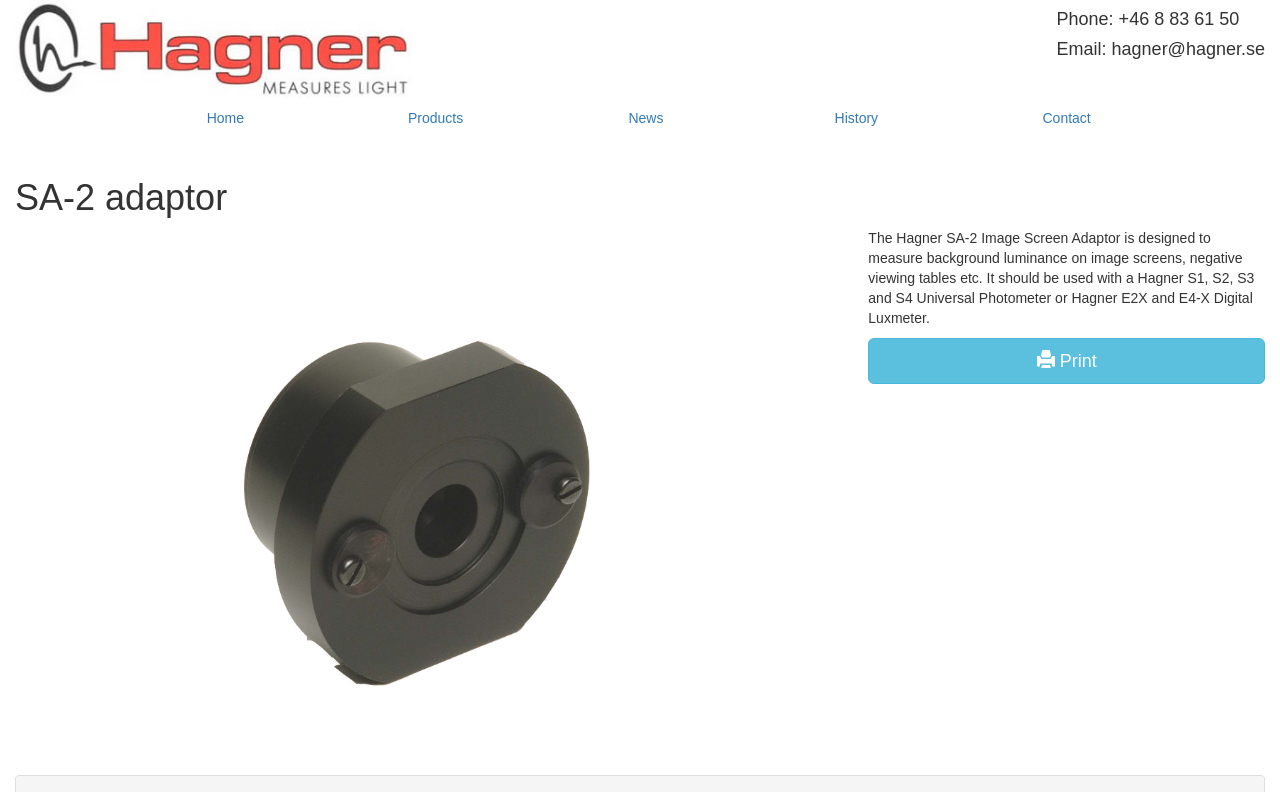What type of product is being described on this webpage?
Answer the question in a detailed and comprehensive manner.

The type of product being described on this webpage can be inferred from the heading 'SA-2 adaptor' and the description provided, which mentions that it is an 'Image Screen Adaptor'.